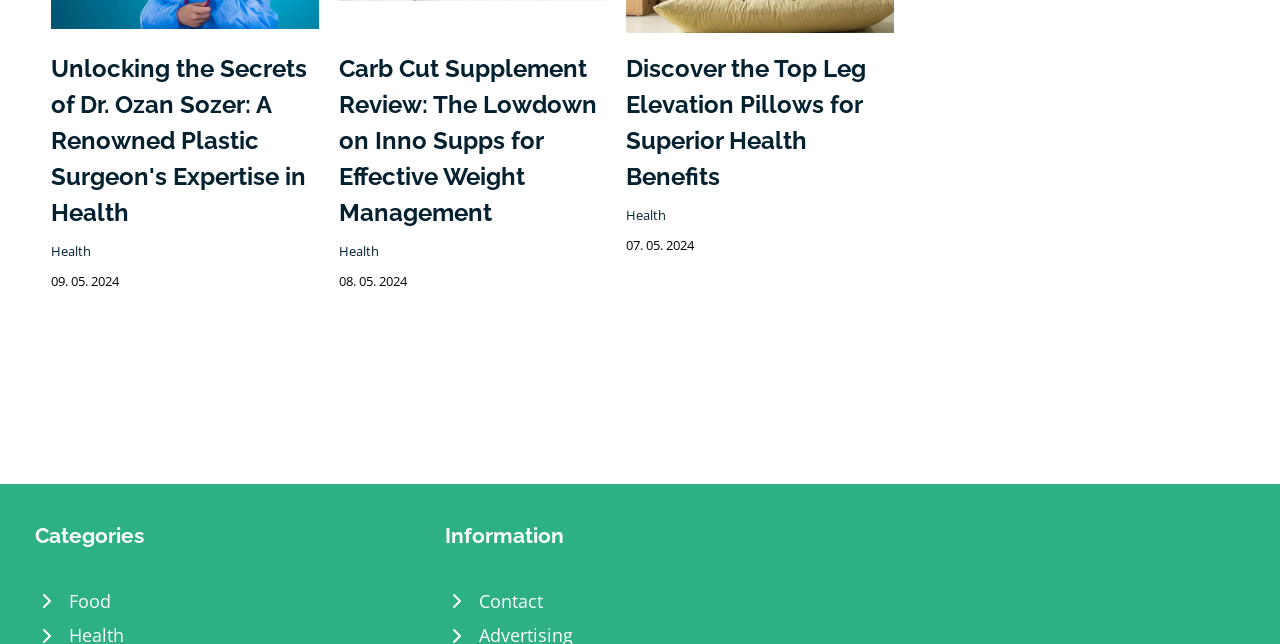Please locate the bounding box coordinates of the element's region that needs to be clicked to follow the instruction: "Read about the top leg elevation pillows for superior health benefits". The bounding box coordinates should be provided as four float numbers between 0 and 1, i.e., [left, top, right, bottom].

[0.489, 0.084, 0.677, 0.296]